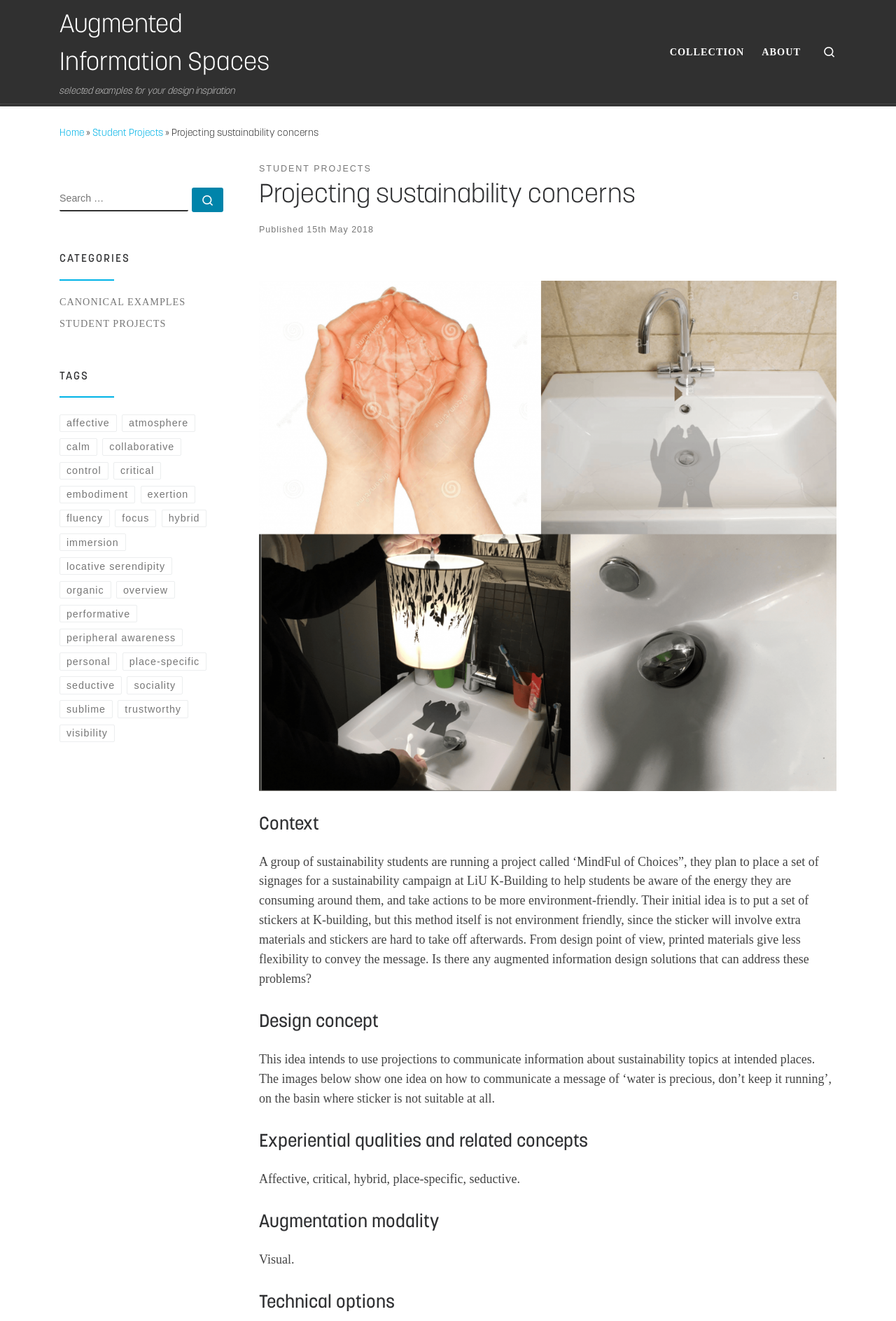Please determine the bounding box coordinates of the element to click in order to execute the following instruction: "Click on 'Augmented Information Spaces'". The coordinates should be four float numbers between 0 and 1, specified as [left, top, right, bottom].

[0.066, 0.005, 0.337, 0.063]